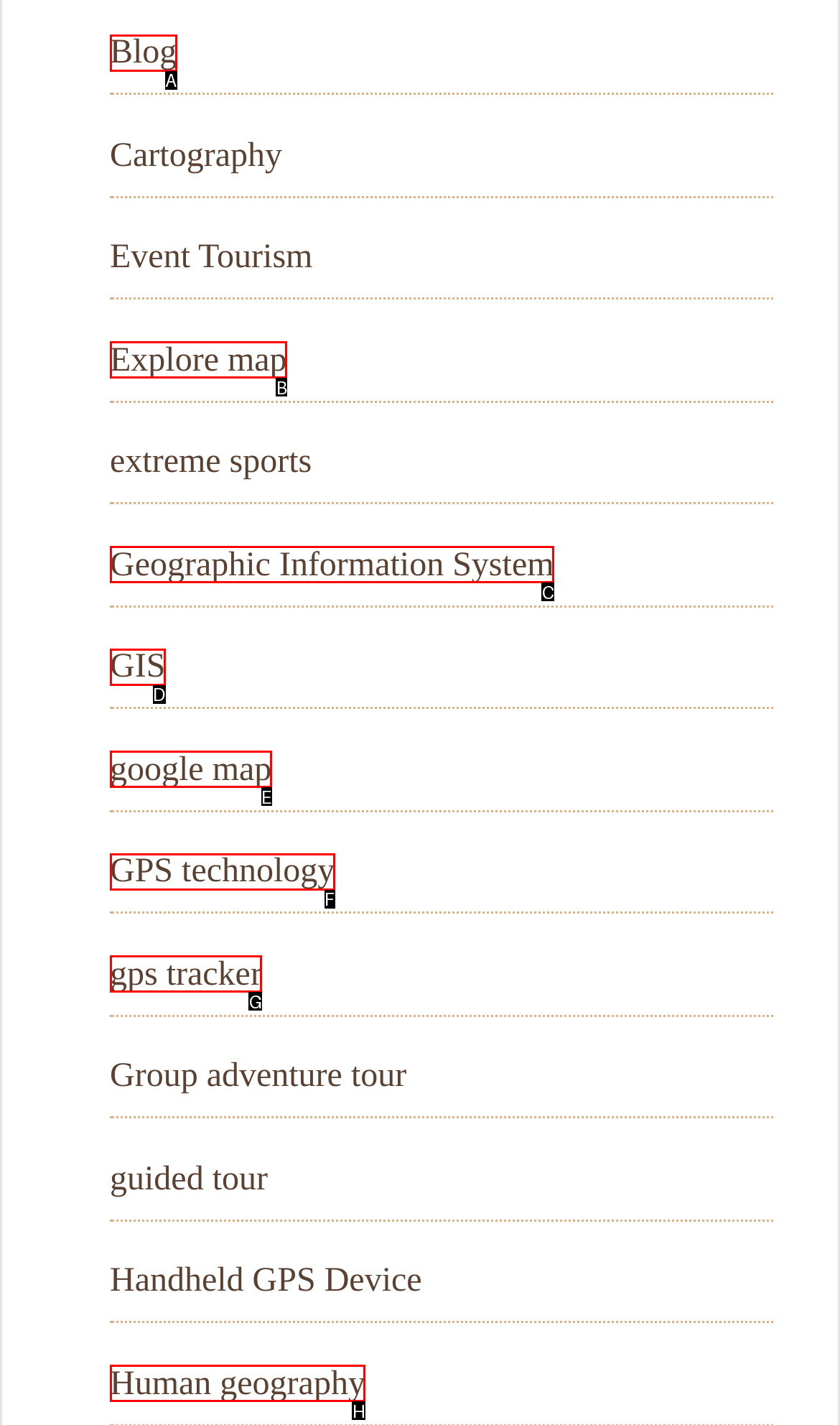Select the letter of the UI element that best matches: gps tracker
Answer with the letter of the correct option directly.

G